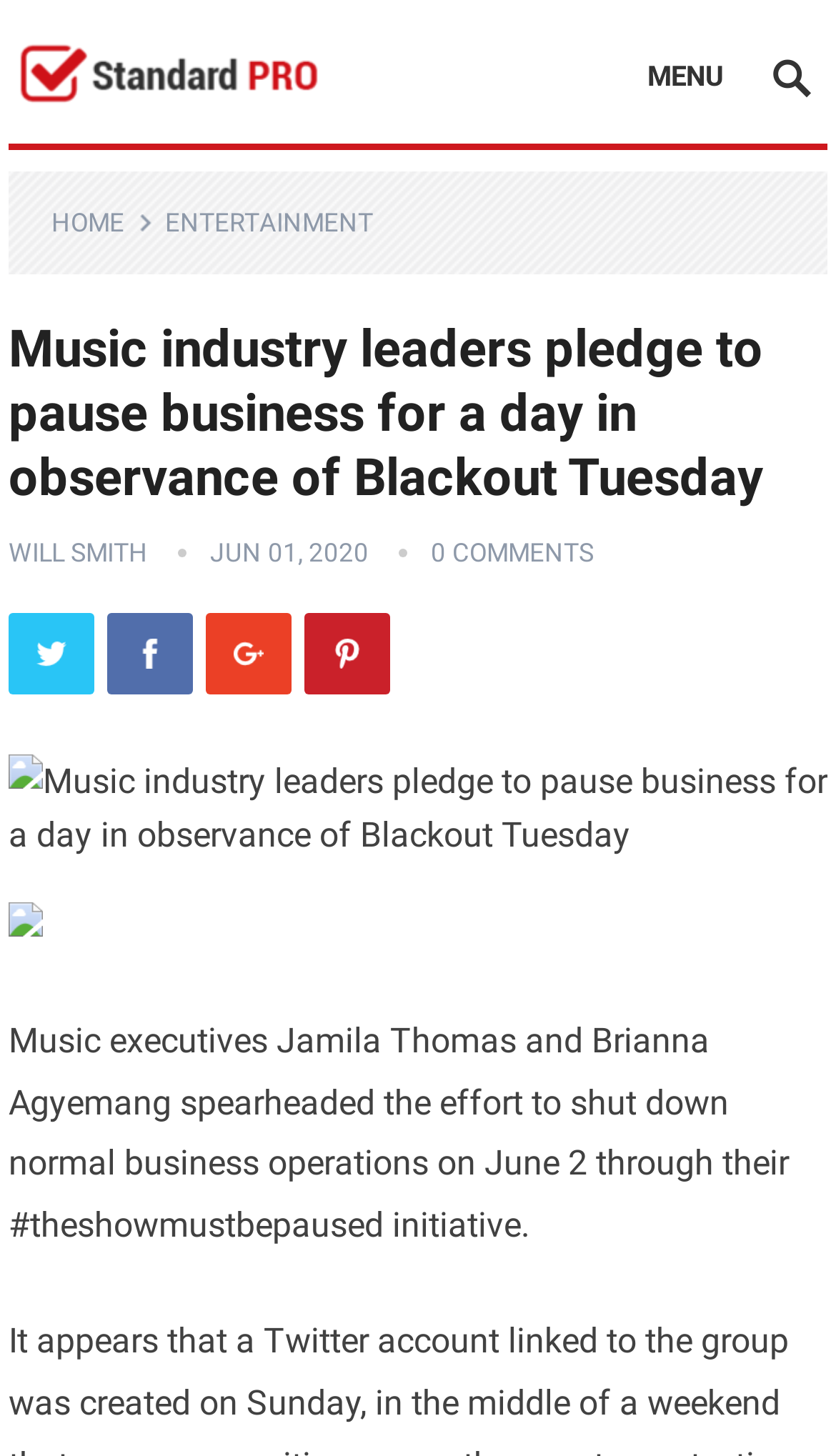Determine the bounding box coordinates of the target area to click to execute the following instruction: "Click on ENTERTAINMENT."

[0.197, 0.143, 0.482, 0.163]